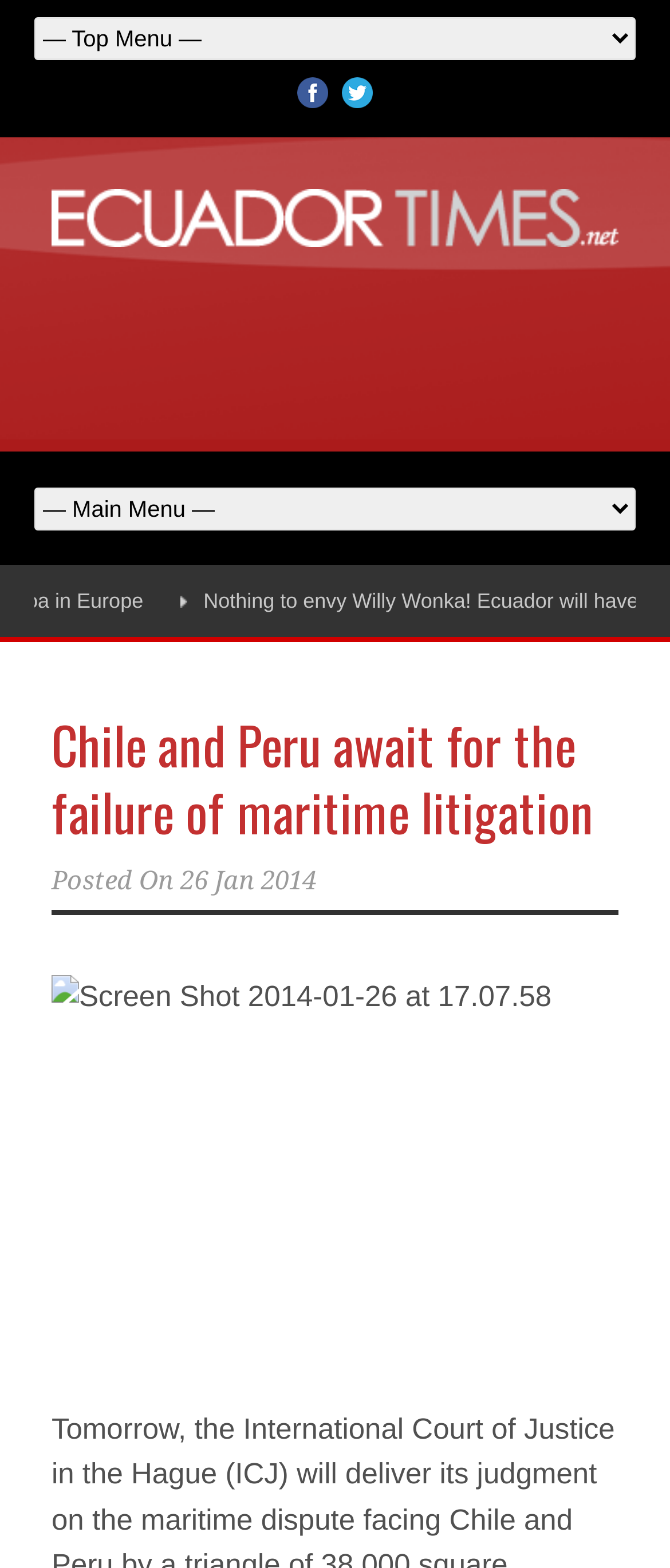Answer in one word or a short phrase: 
What is the date of the news article?

26 Jan 2014